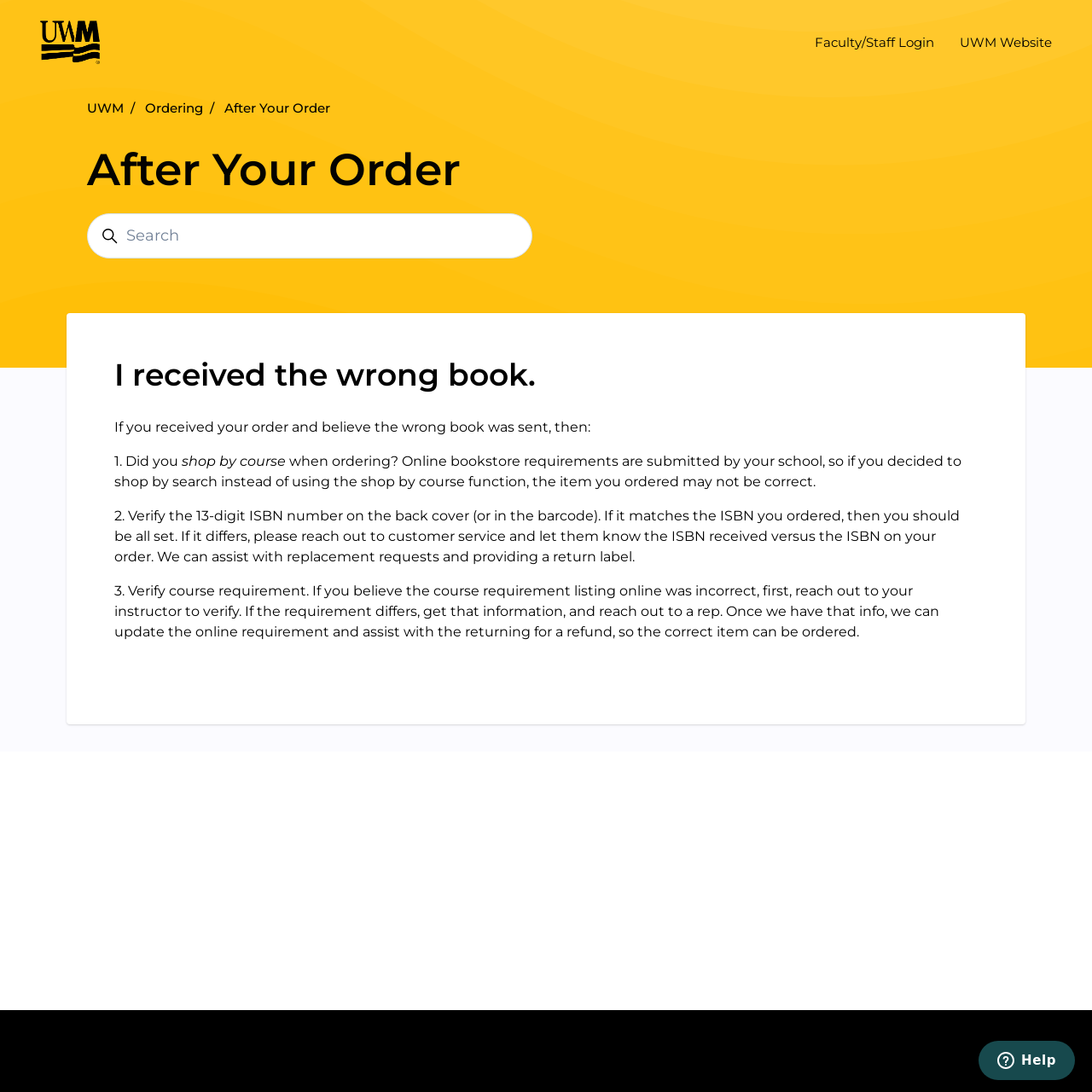Identify the bounding box coordinates of the clickable region to carry out the given instruction: "Go to UWM Help Center home page".

[0.025, 0.0, 0.103, 0.078]